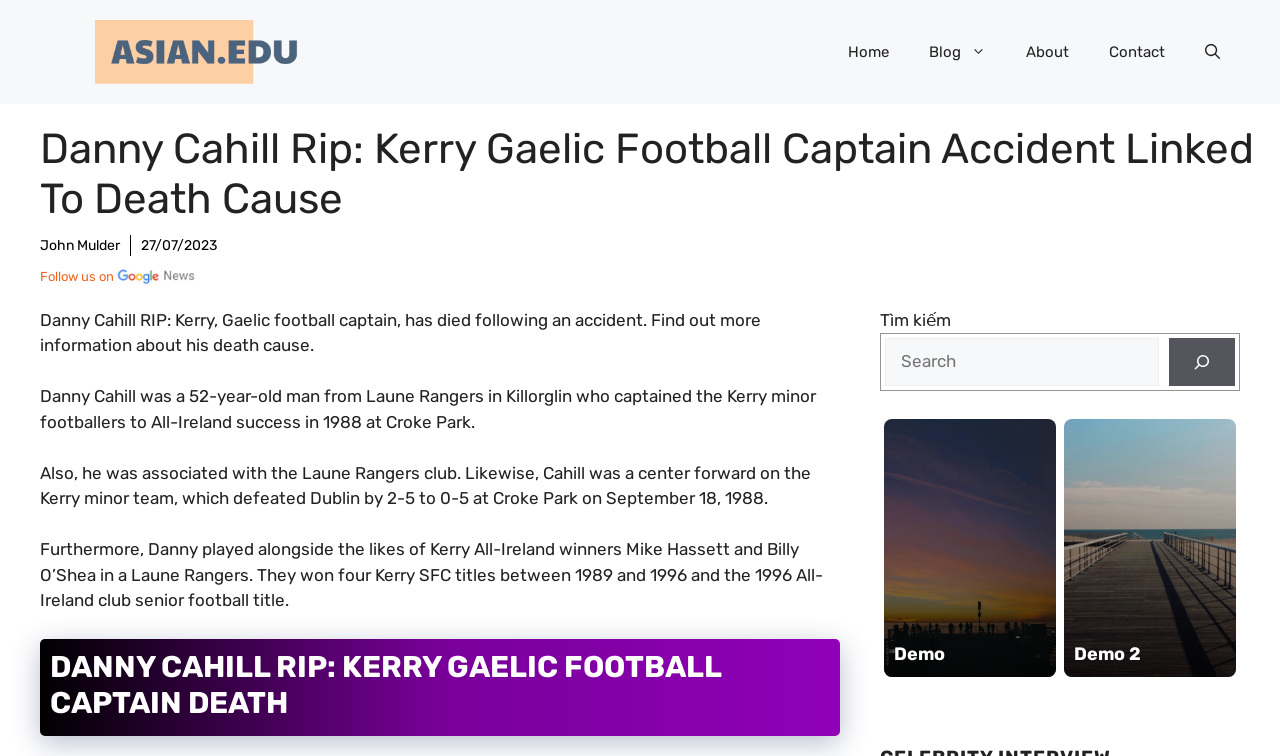Provide a brief response to the question using a single word or phrase: 
What is the name of the club associated with Danny Cahill?

Laune Rangers